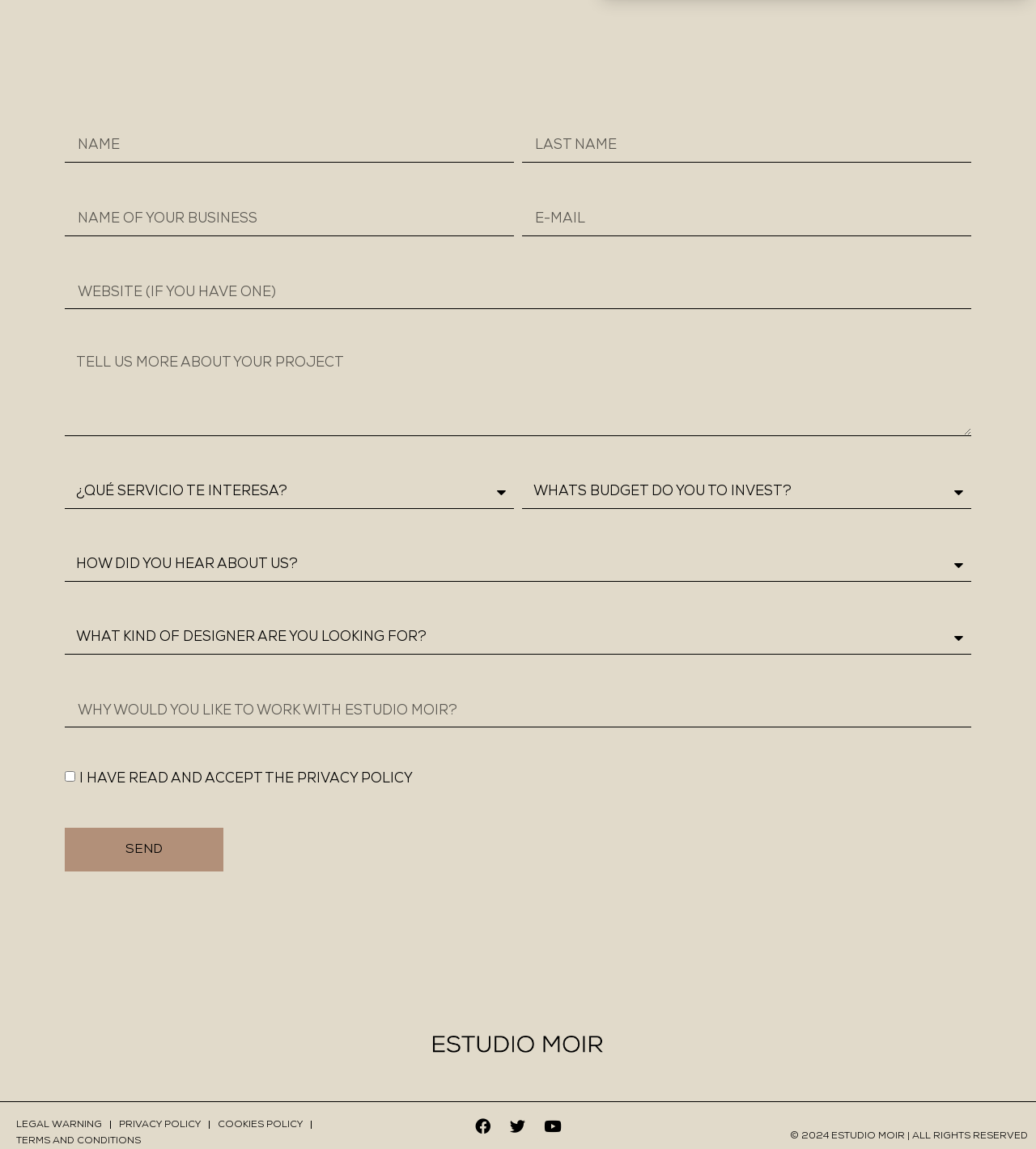Please identify the bounding box coordinates of the area I need to click to accomplish the following instruction: "Select a service you are interested in".

[0.062, 0.414, 0.496, 0.443]